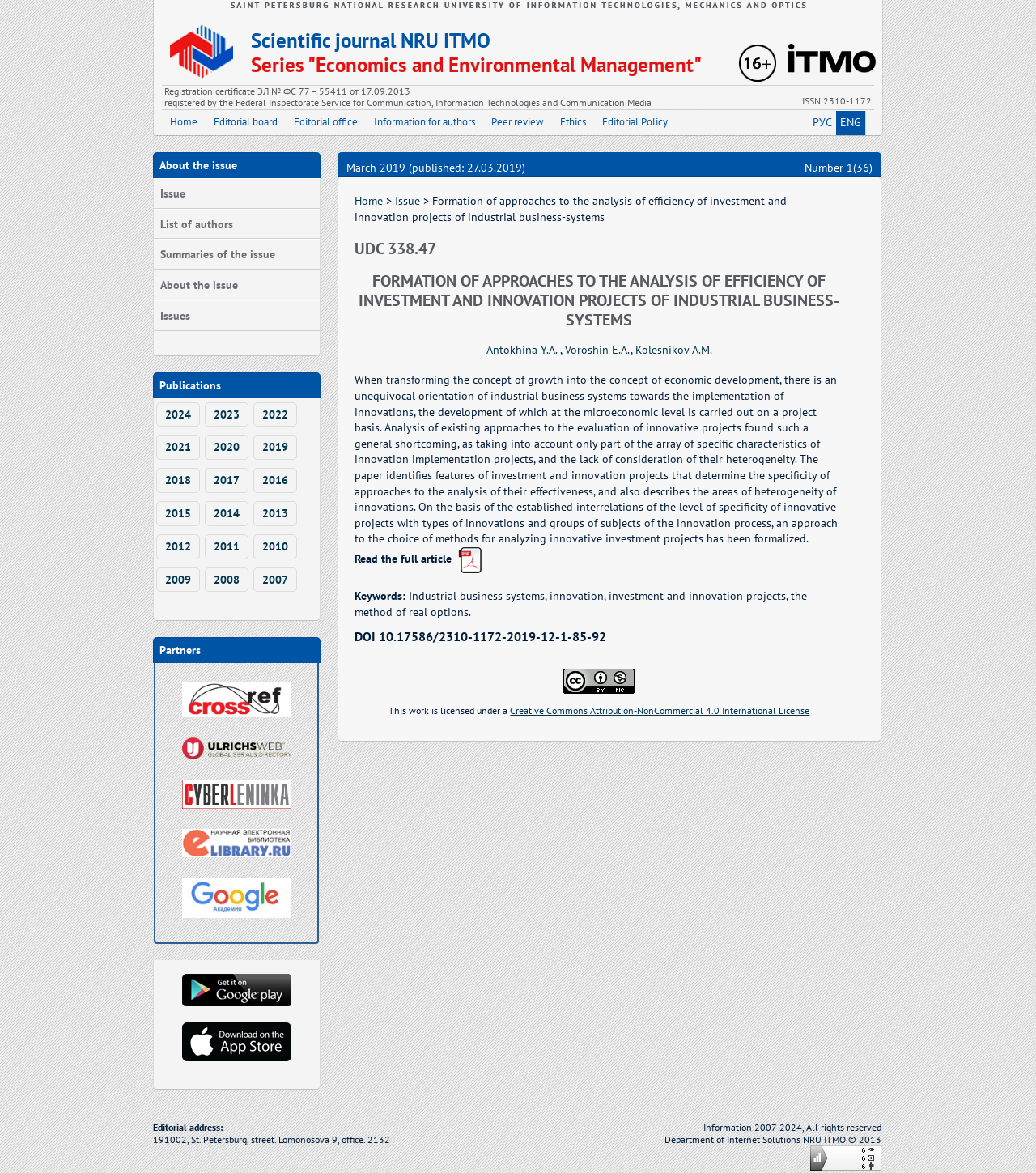Using the format (top-left x, top-left y, bottom-right x, bottom-right y), provide the bounding box coordinates for the described UI element. All values should be floating point numbers between 0 and 1: parent_node: Read the full article

[0.442, 0.47, 0.467, 0.483]